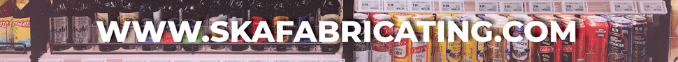Please provide a comprehensive answer to the question based on the screenshot: What is the purpose of the product layout in the image?

The modern and appealing layout of the products in the image is designed to invite customers to explore their options further, highlighting the brand's focus on showcasing its offerings in an attractive and engaging manner.